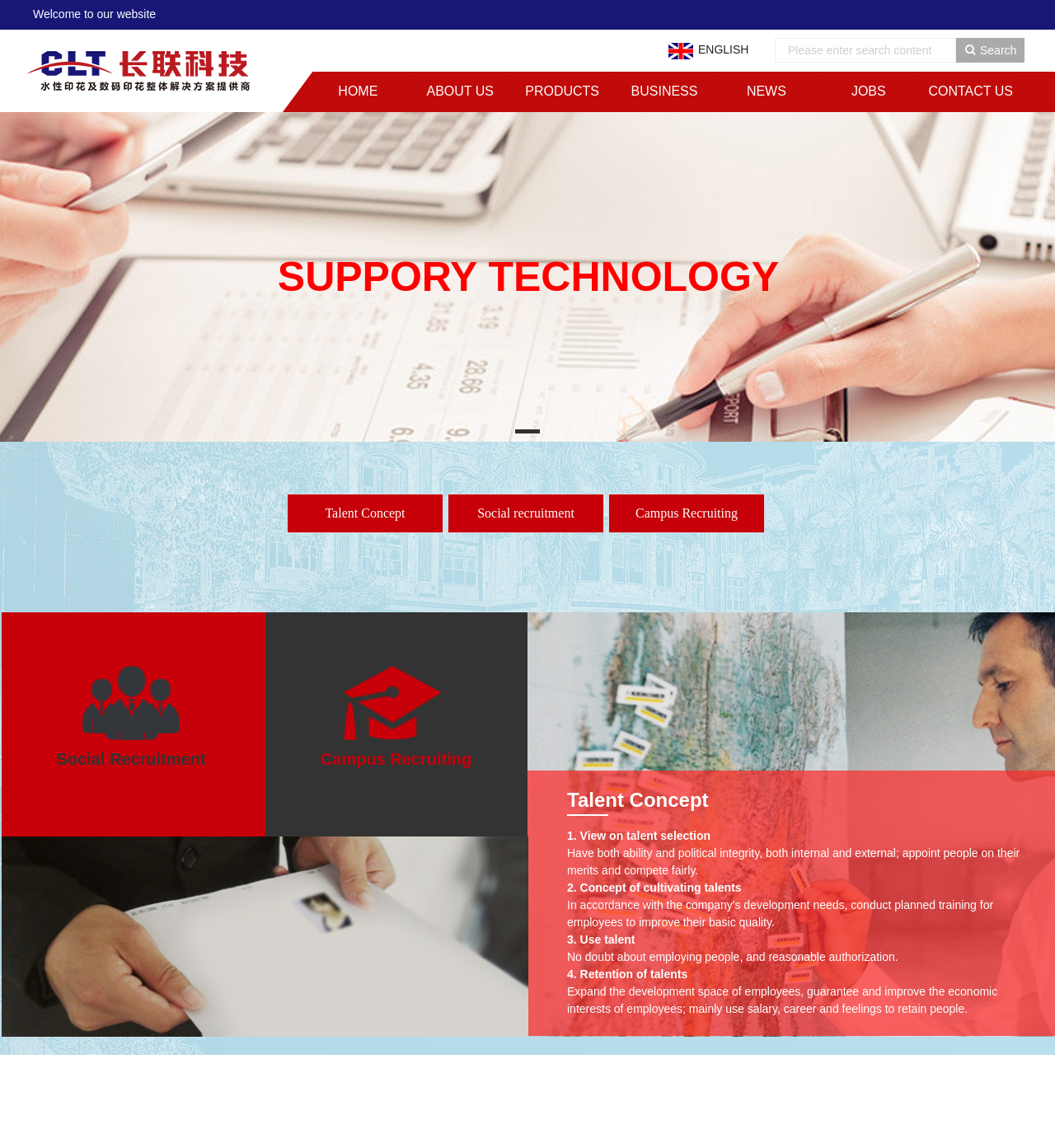Pinpoint the bounding box coordinates of the clickable element to carry out the following instruction: "Click HOME."

[0.296, 0.065, 0.382, 0.094]